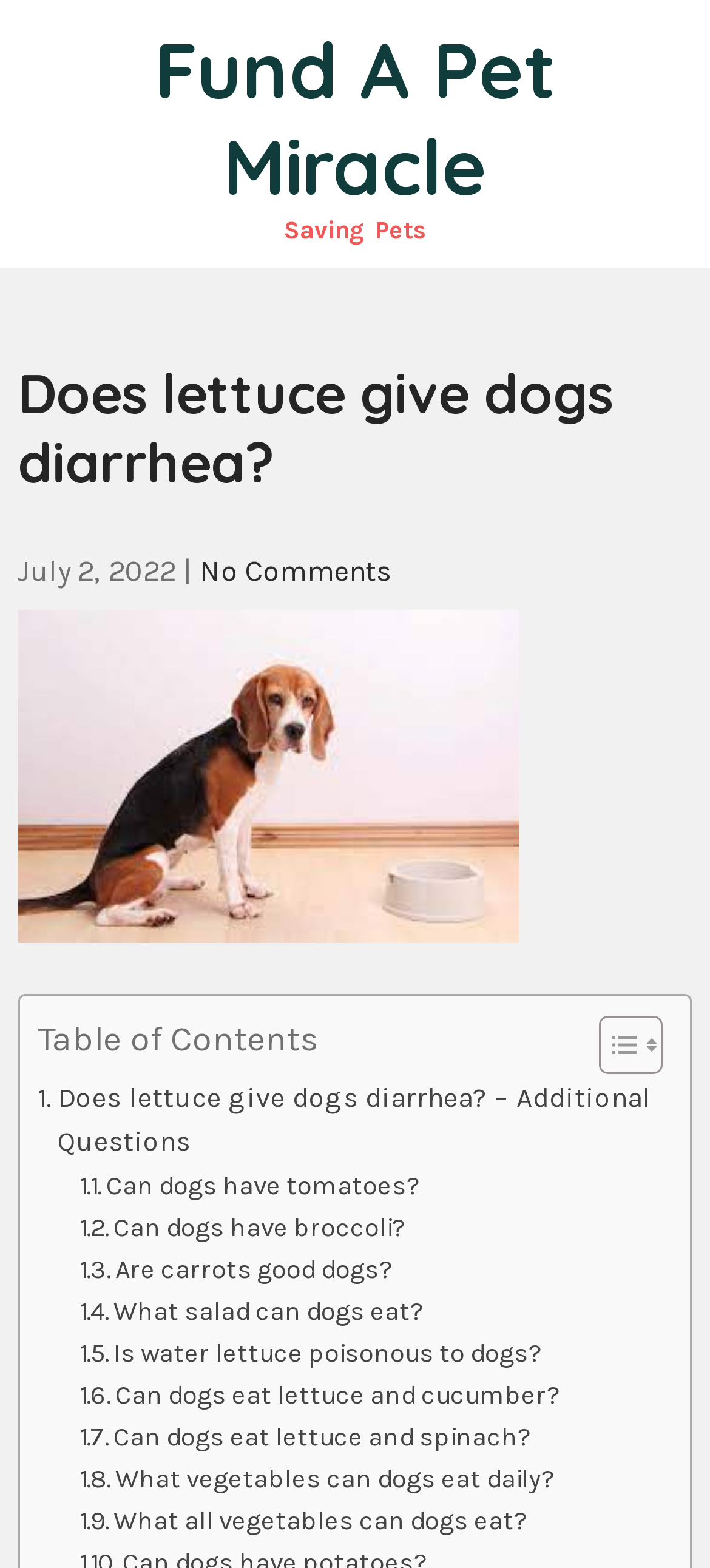Can you determine the bounding box coordinates of the area that needs to be clicked to fulfill the following instruction: "Click on 'Fund A Pet Miracle'"?

[0.218, 0.014, 0.782, 0.137]